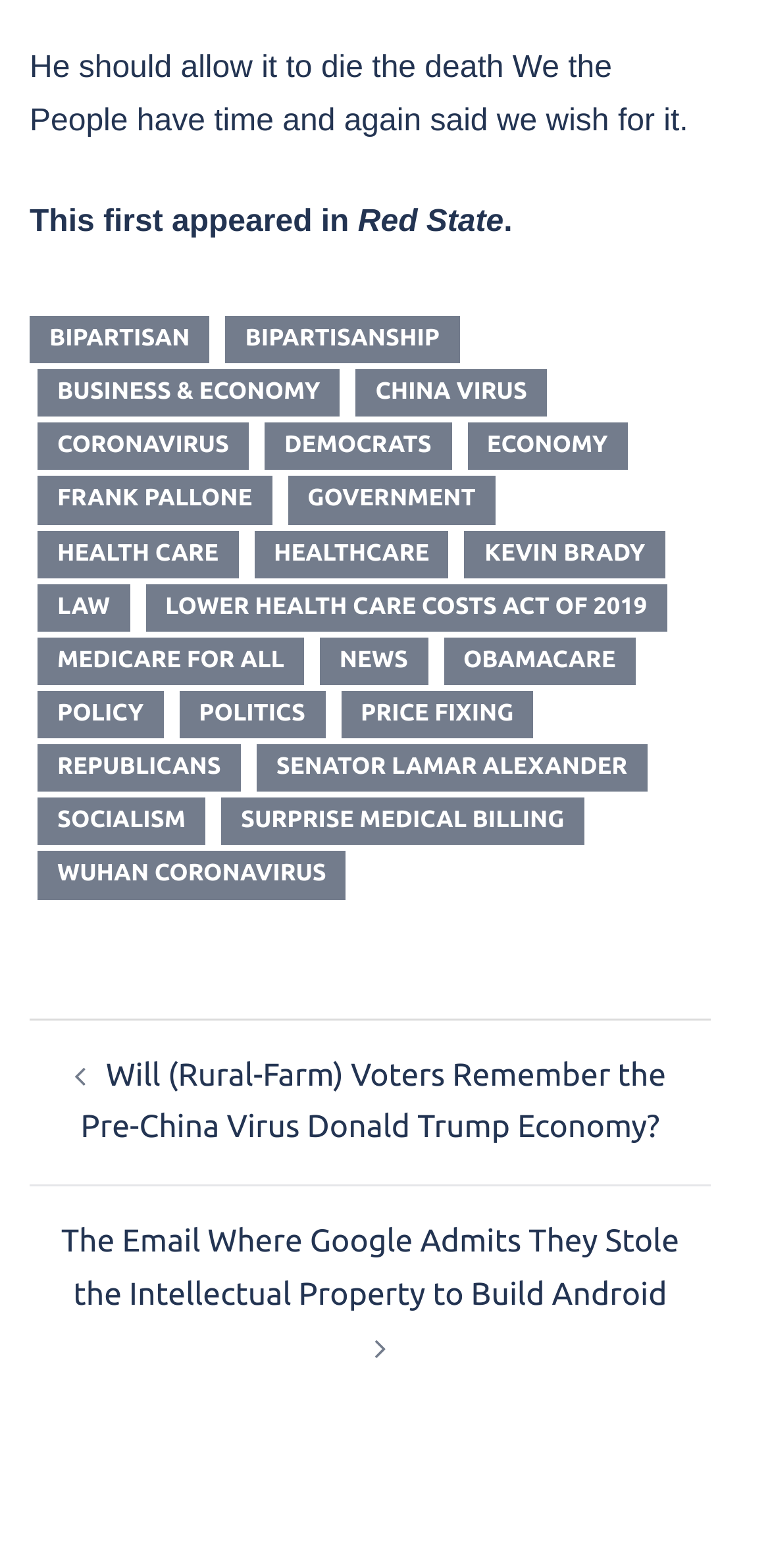Please specify the bounding box coordinates of the clickable region necessary for completing the following instruction: "Read the article 'Will (Rural-Farm) Voters Remember the Pre-China Virus Donald Trump Economy?'". The coordinates must consist of four float numbers between 0 and 1, i.e., [left, top, right, bottom].

[0.105, 0.674, 0.865, 0.731]